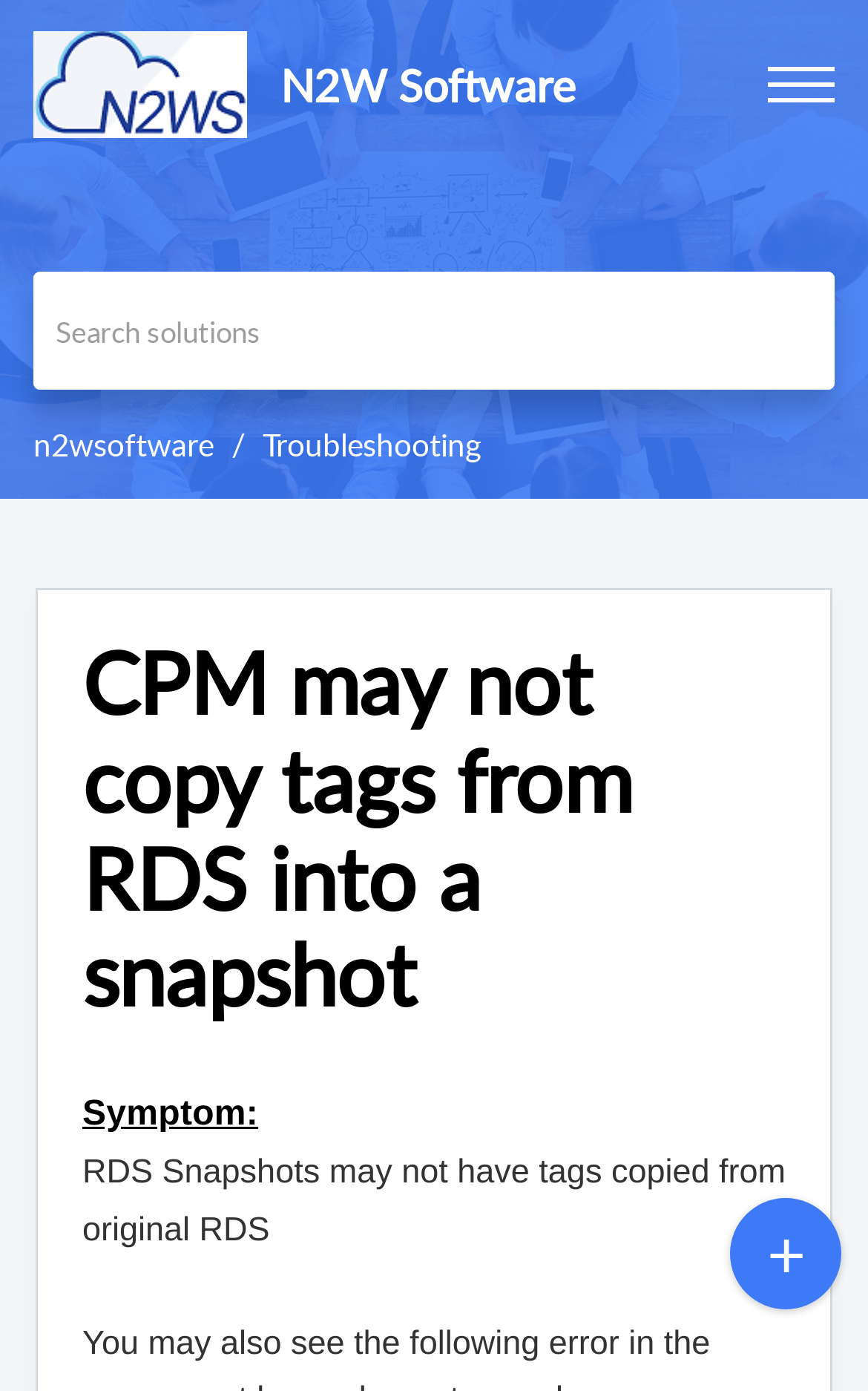Answer the question in a single word or phrase:
What is the name of the software company?

N2W Software